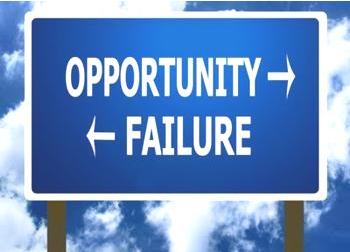Analyze the image and provide a detailed answer to the question: What direction does 'OPPORTUNITY' point to?

The road sign displays the word 'OPPORTUNITY' pointing to the right, symbolizing the path one takes when choosing opportunity over failure.